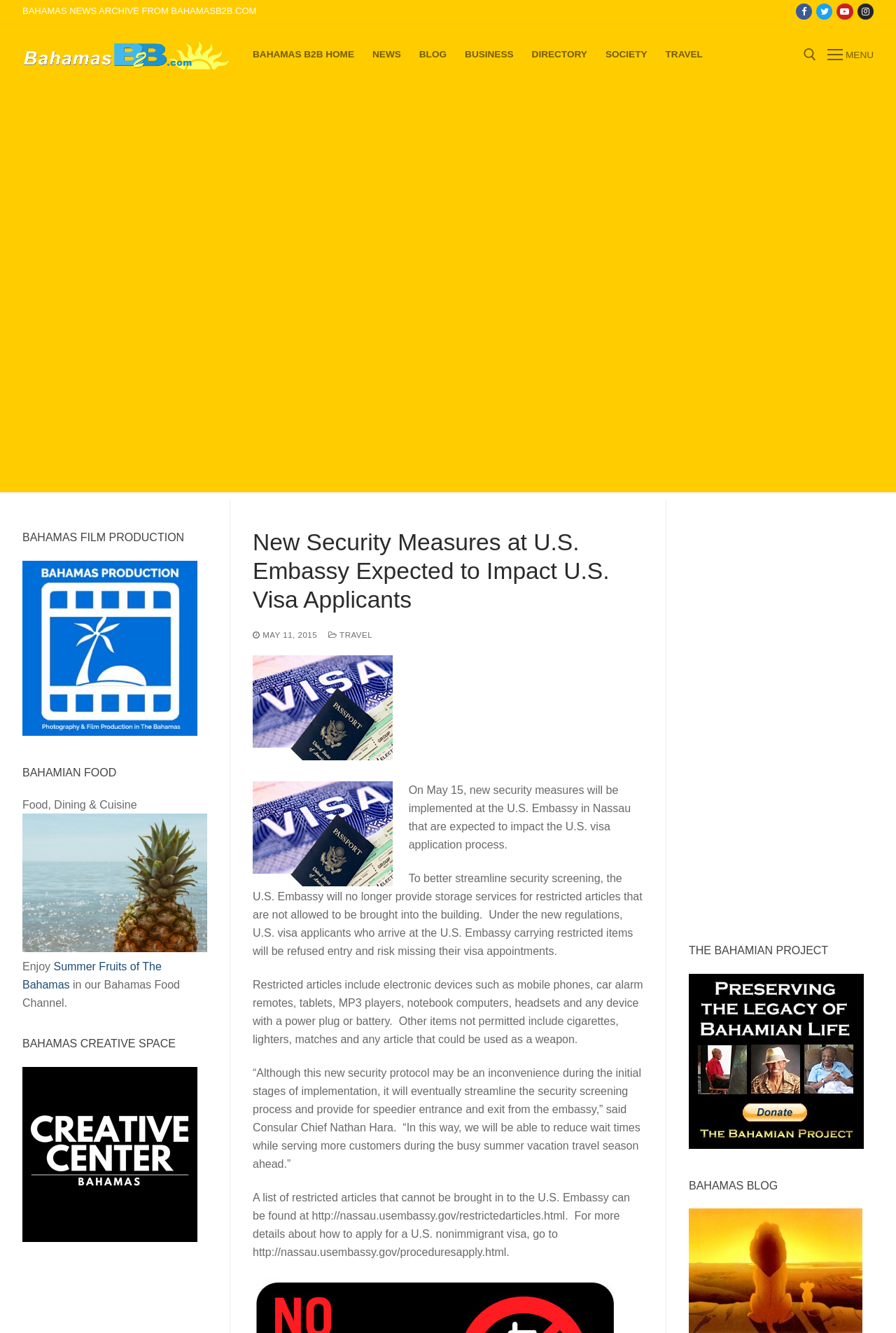Locate the UI element that matches the description alt="Bahamas News" in the webpage screenshot. Return the bounding box coordinates in the format (top-left x, top-left y, bottom-right x, bottom-right y), with values ranging from 0 to 1.

[0.025, 0.03, 0.259, 0.052]